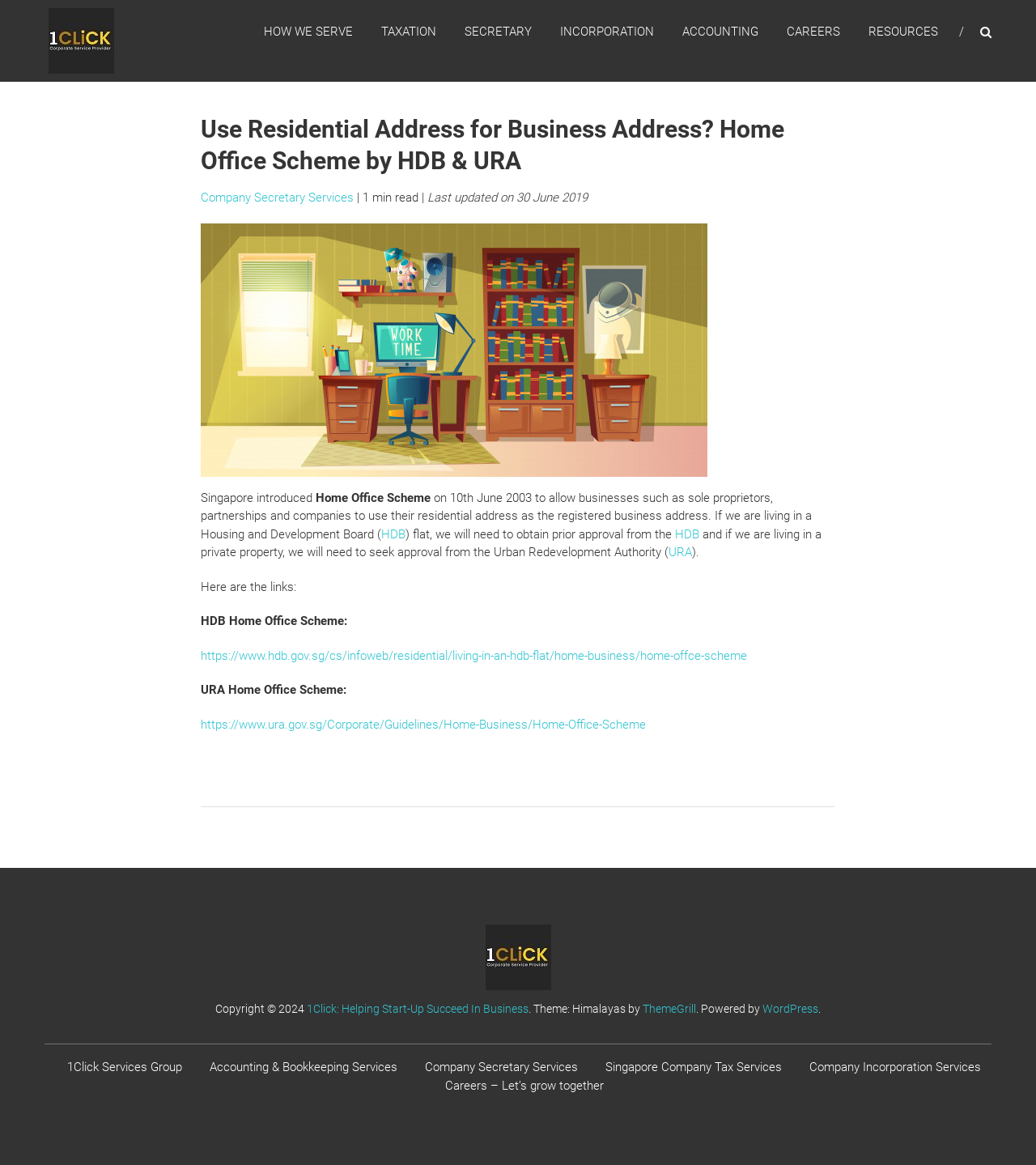Determine the bounding box coordinates of the section to be clicked to follow the instruction: "Visit '1Click: Helping Start-Up Succeed In Business'". The coordinates should be given as four float numbers between 0 and 1, formatted as [left, top, right, bottom].

[0.047, 0.028, 0.11, 0.041]